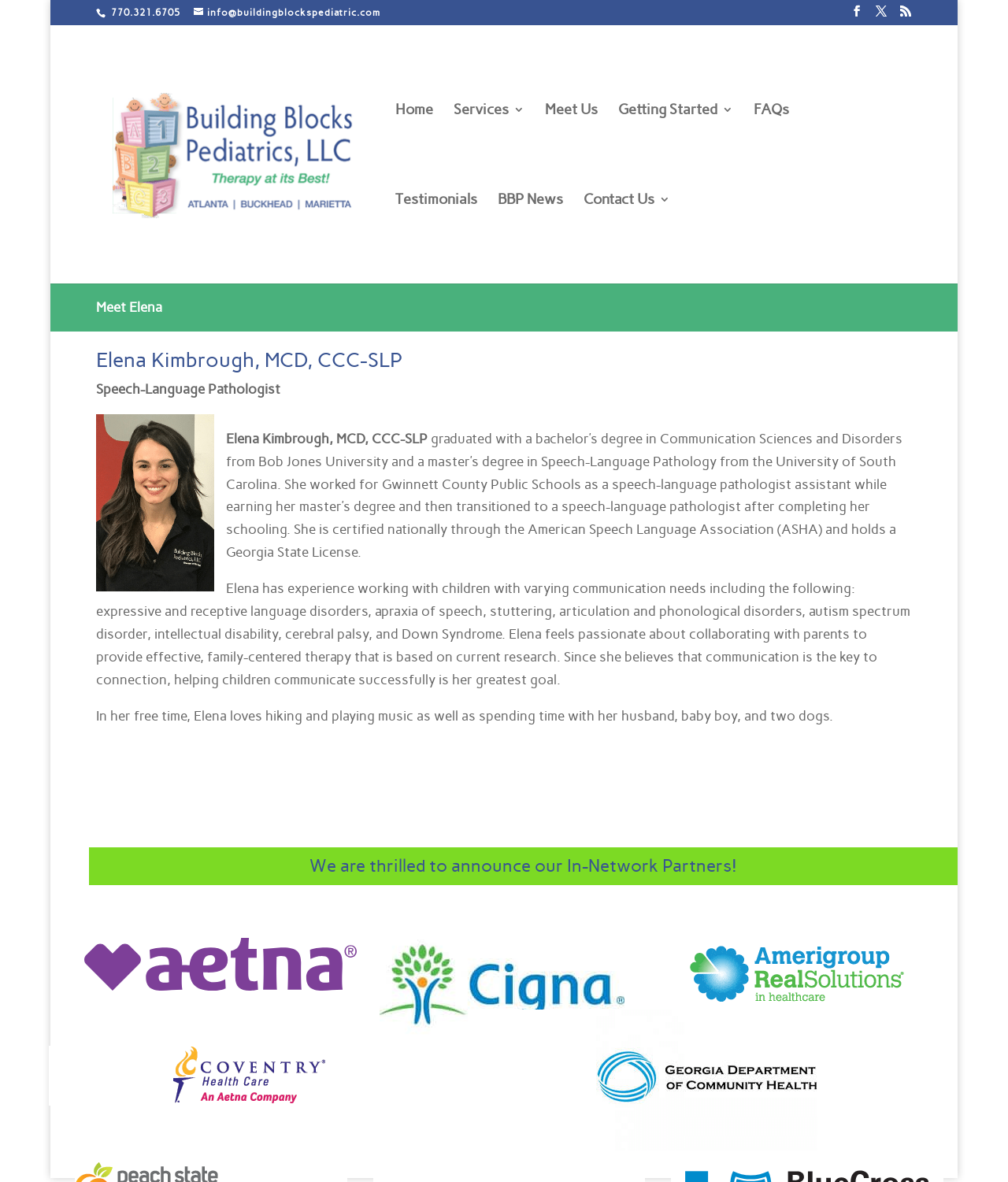Locate the bounding box coordinates of the element you need to click to accomplish the task described by this instruction: "View the FAQs page".

[0.747, 0.088, 0.782, 0.164]